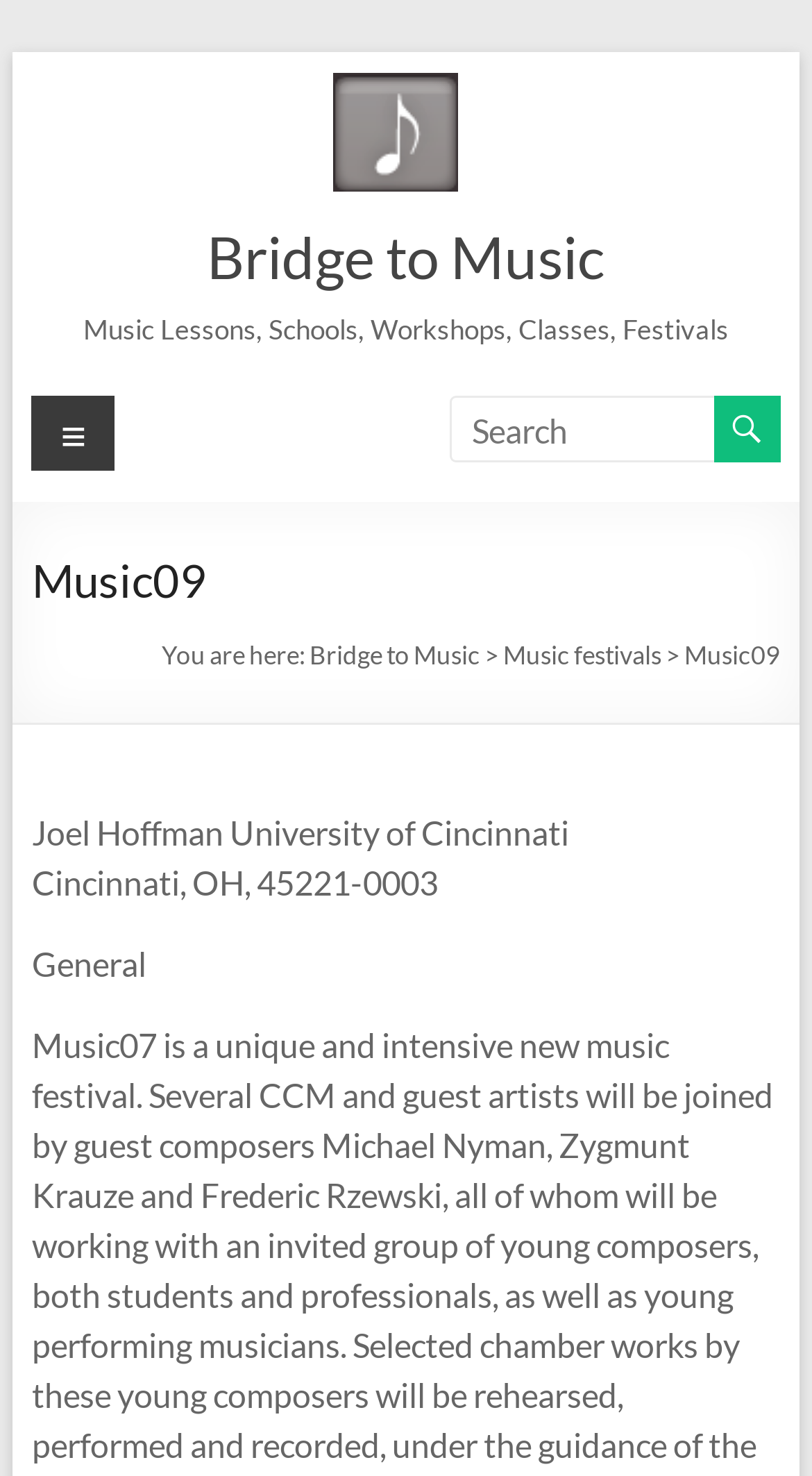Describe every aspect of the webpage in a detailed manner.

The webpage is about Music07, a unique and intensive new music festival. At the top left corner, there is a "Skip to content" link. Below it, there is a prominent "Bridge to Music" section, which includes a link, an image, and a heading. The image is positioned above the heading. 

To the right of the "Bridge to Music" section, there is a list of keywords related to music, including "Music Lessons, Schools, Workshops, Classes, Festivals". Below this list, there is a search box with a "Search" textbox and a button with a magnifying glass icon.

On the top right corner, there is a "Menu" label. Below it, there is a heading "Music09" and a breadcrumb navigation menu that shows the current location, with links to "Bridge to Music" and "Music festivals". 

In the main content area, there is a section with information about the festival, including the name "Music09", the location "University of Cincinnati, Cincinnati, OH, 45221-0003", and a label "General".